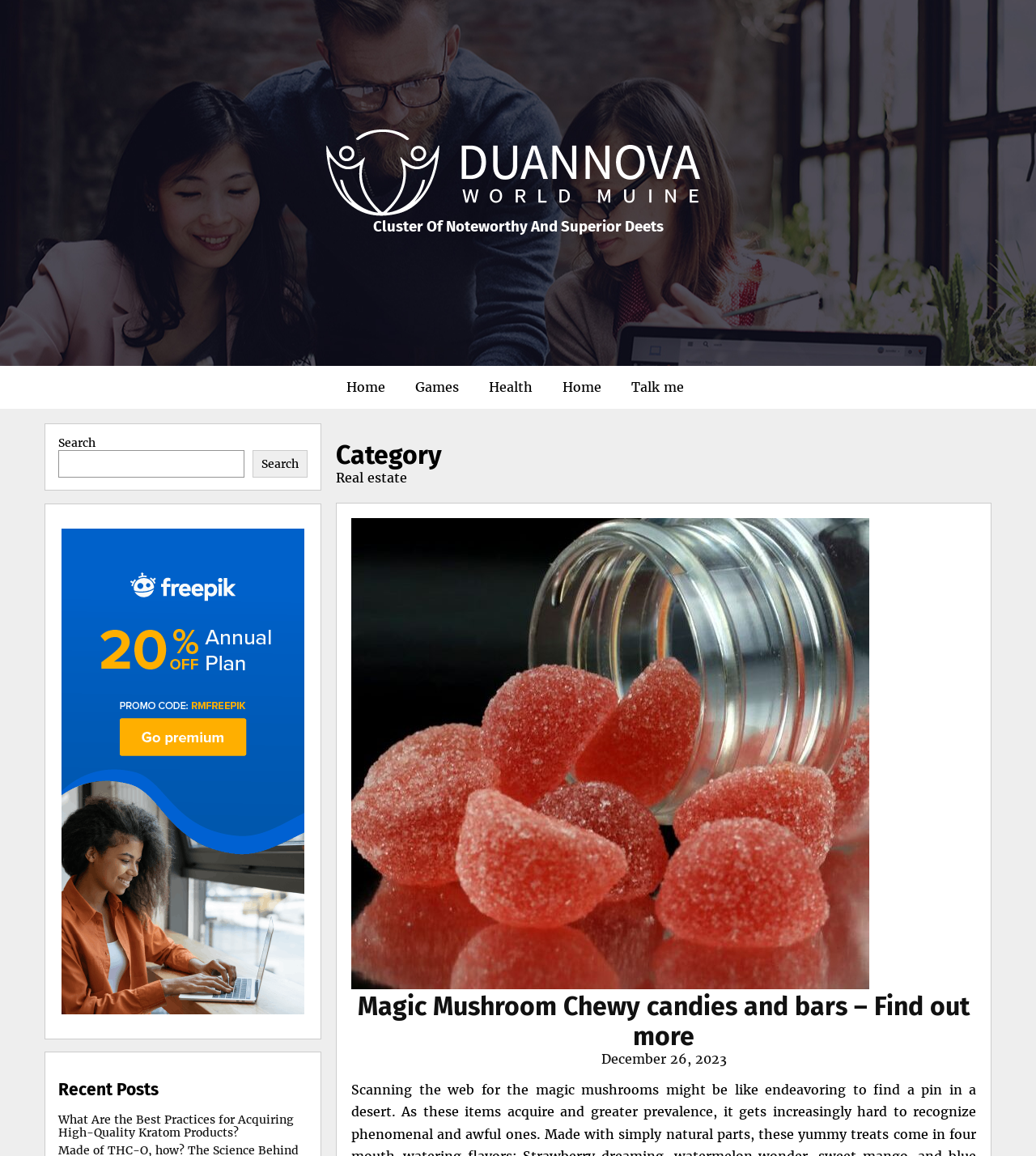Please identify the primary heading on the webpage and return its text.

Category
Real estate